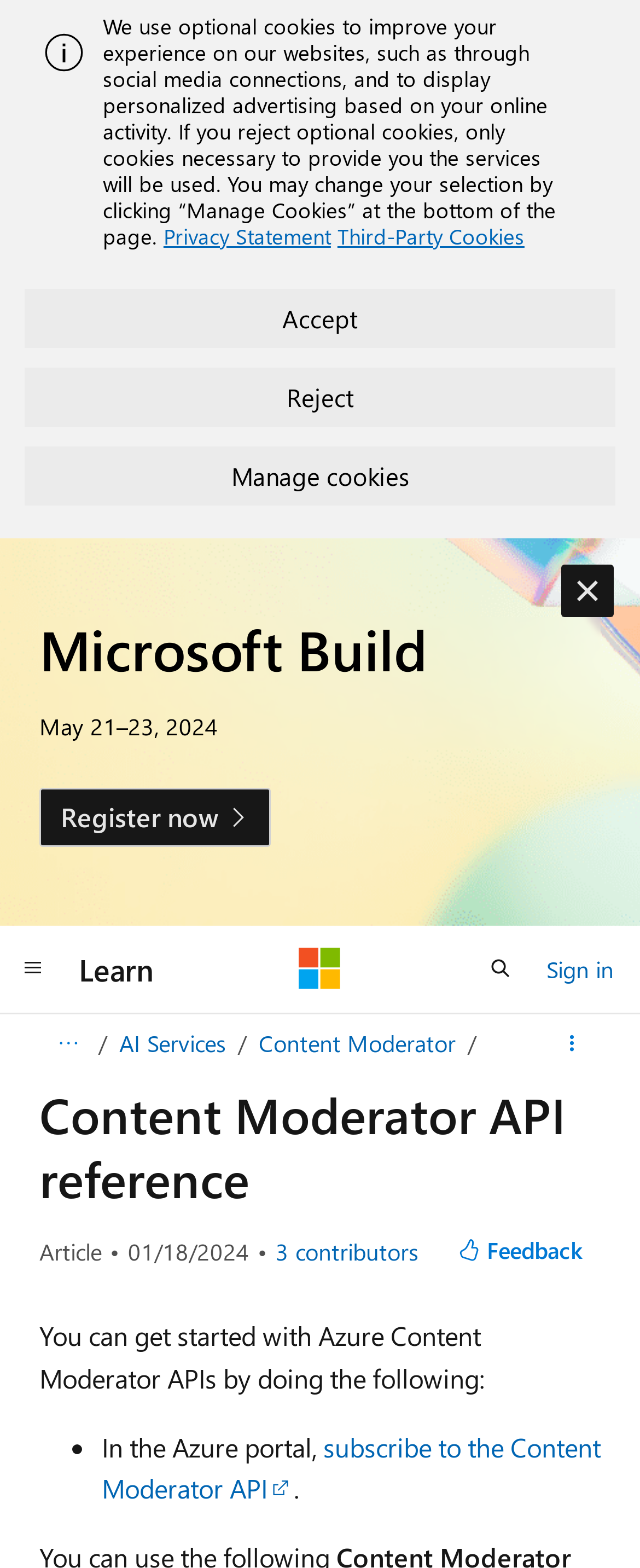Please extract the webpage's main title and generate its text content.

Content Moderator API reference